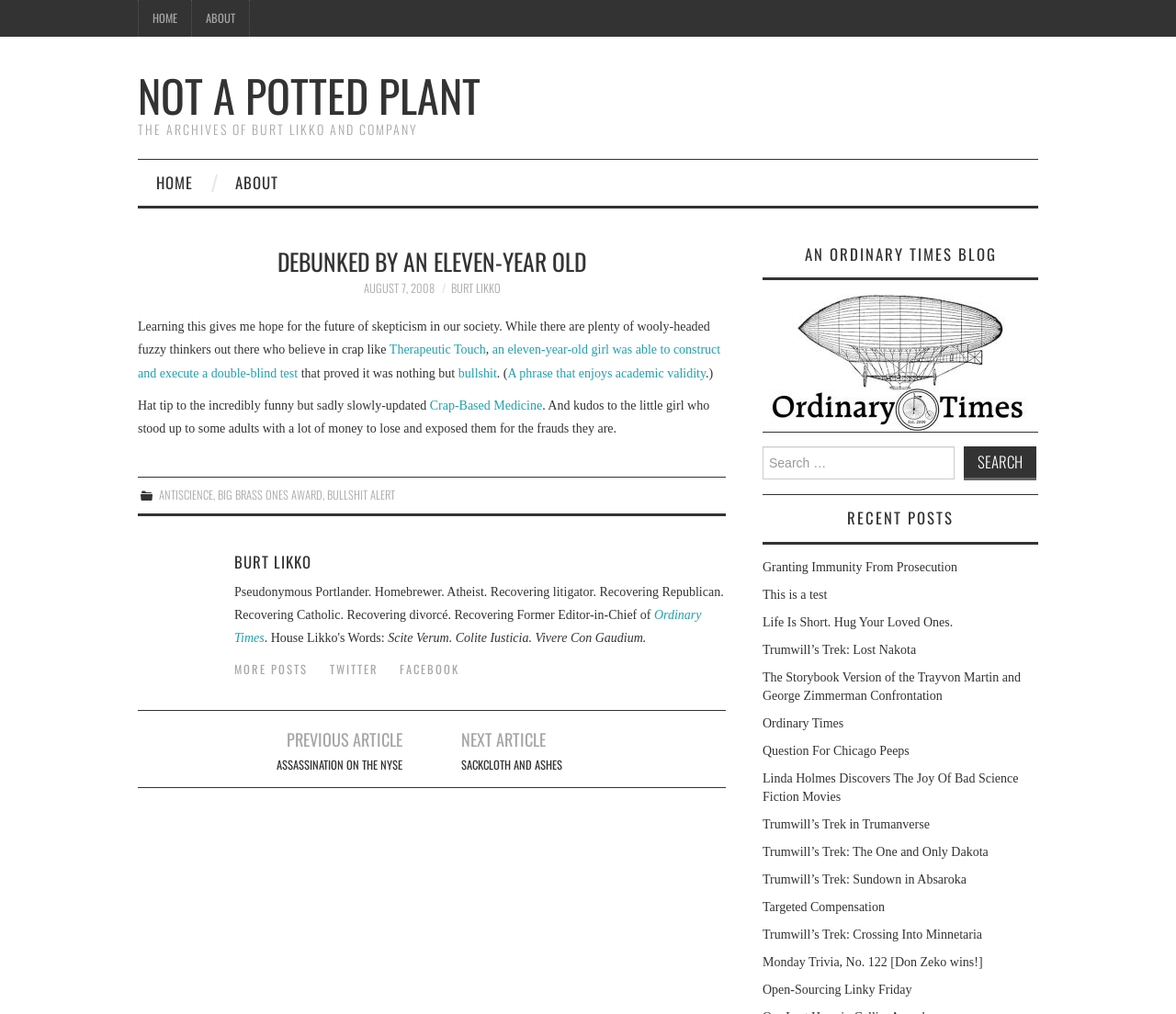Offer a detailed account of what is visible on the webpage.

This webpage appears to be a blog post titled "Debunked By An Eleven-Year Old – Not a Potted Plant". At the top of the page, there are navigation links to "HOME" and "ABOUT" on the left and right sides, respectively. Below these links, there is a header section with the title of the blog post and a link to the date "AUGUST 7, 2008". 

The main content of the blog post is divided into several sections. The first section discusses the topic of skepticism and features links to related terms like "Therapeutic Touch" and "bullshit". The text praises an eleven-year-old girl who conducted a double-blind test to debunk a pseudoscientific claim.

Following this section, there is a footer section with links to categories like "ANTISCIENCE", "BIG BRASS ONES AWARD", and "BULLSHIT ALERT". 

On the right side of the page, there is a sidebar with several sections. The first section displays a heading "BURT LIKKO" and provides a brief bio of the author, including links to their Twitter and Facebook profiles. Below this, there is a section with links to "MORE POSTS" and a search bar. 

The next section is titled "Post navigation" and features links to previous and next articles. Following this, there is a section titled "AN ORDINARY TIMES BLOG" with a search bar and a list of recent posts, including links to various articles.